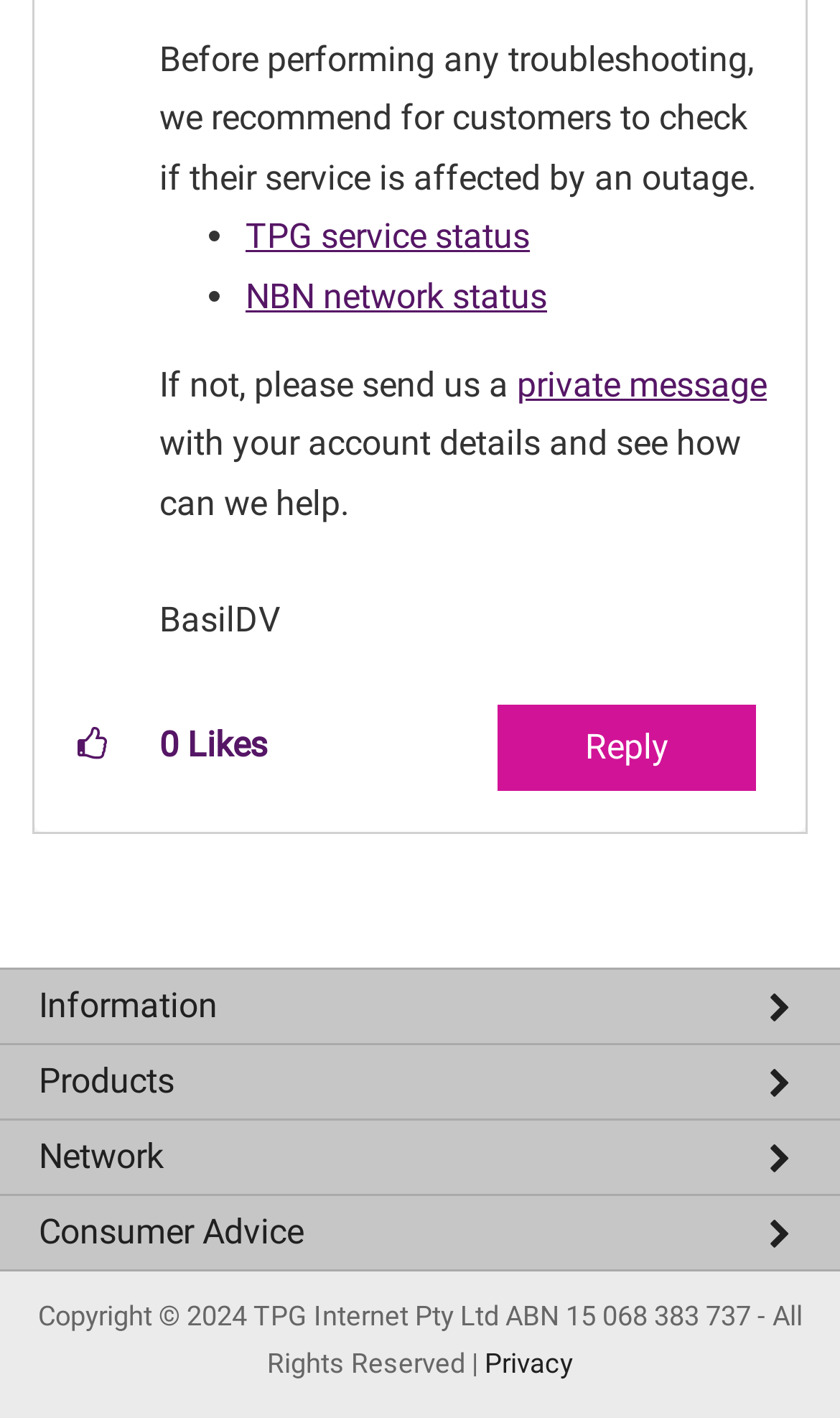Please identify the bounding box coordinates of the element on the webpage that should be clicked to follow this instruction: "Reply to this post". The bounding box coordinates should be given as four float numbers between 0 and 1, formatted as [left, top, right, bottom].

[0.592, 0.497, 0.9, 0.557]